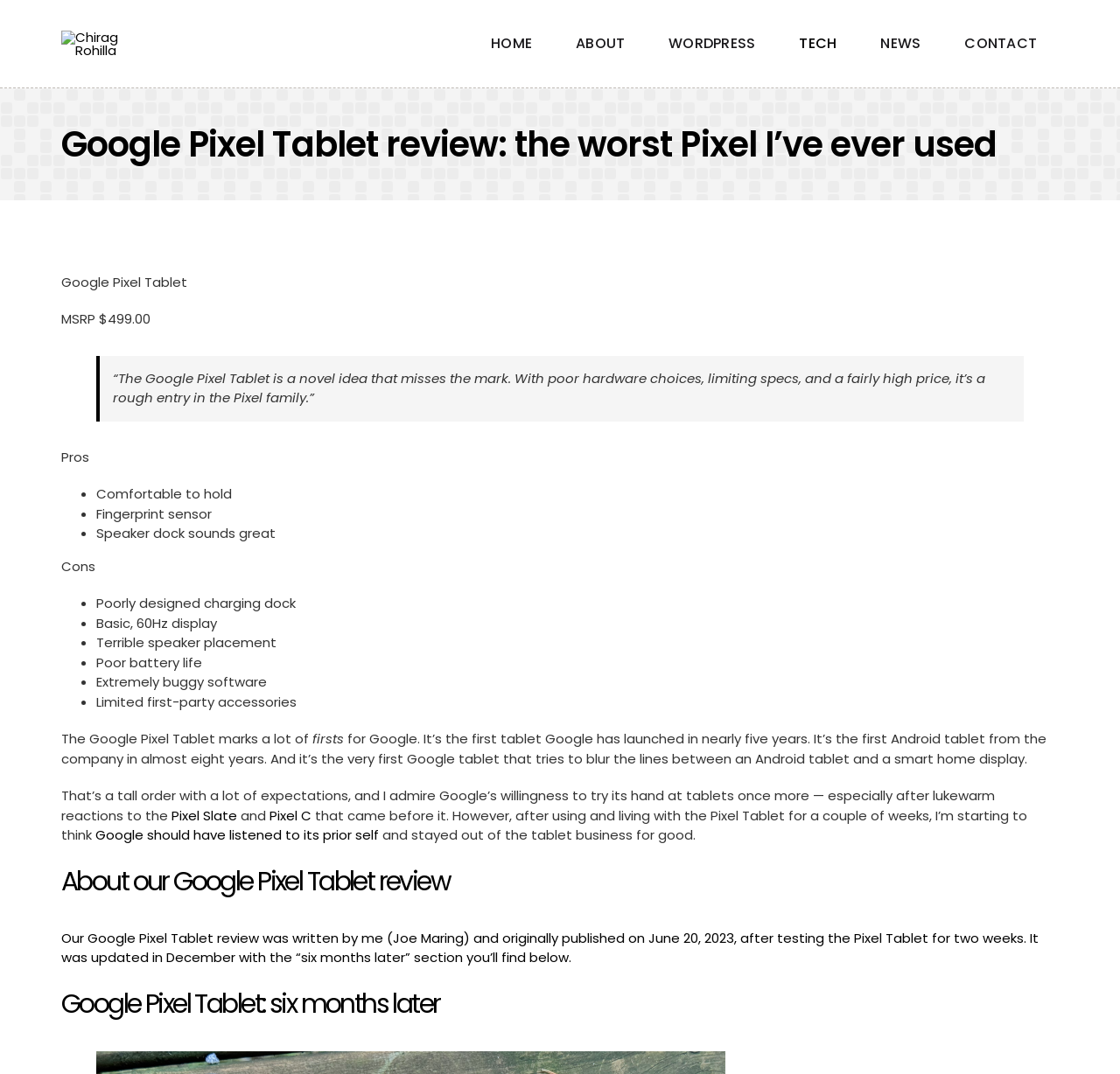When was the review originally published?
Carefully analyze the image and provide a detailed answer to the question.

The review was originally published on June 20, 2023, as mentioned in the webpage. This information is found in the StaticText element with the text 'Our Google Pixel Tablet review was written by me (Joe Maring) and originally published on June 20, 2023'.